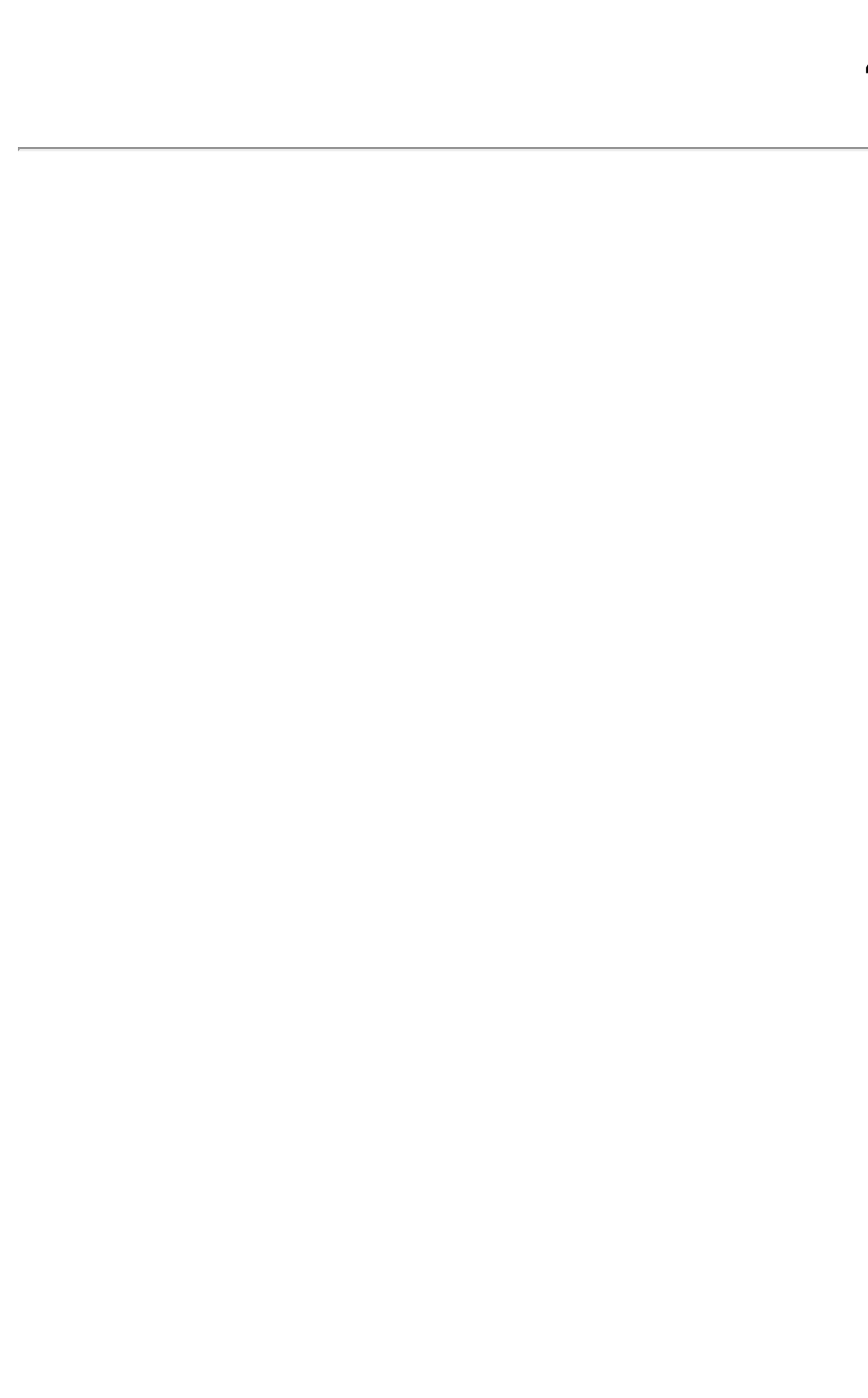Please find and report the primary heading text from the webpage.

404 Not Found